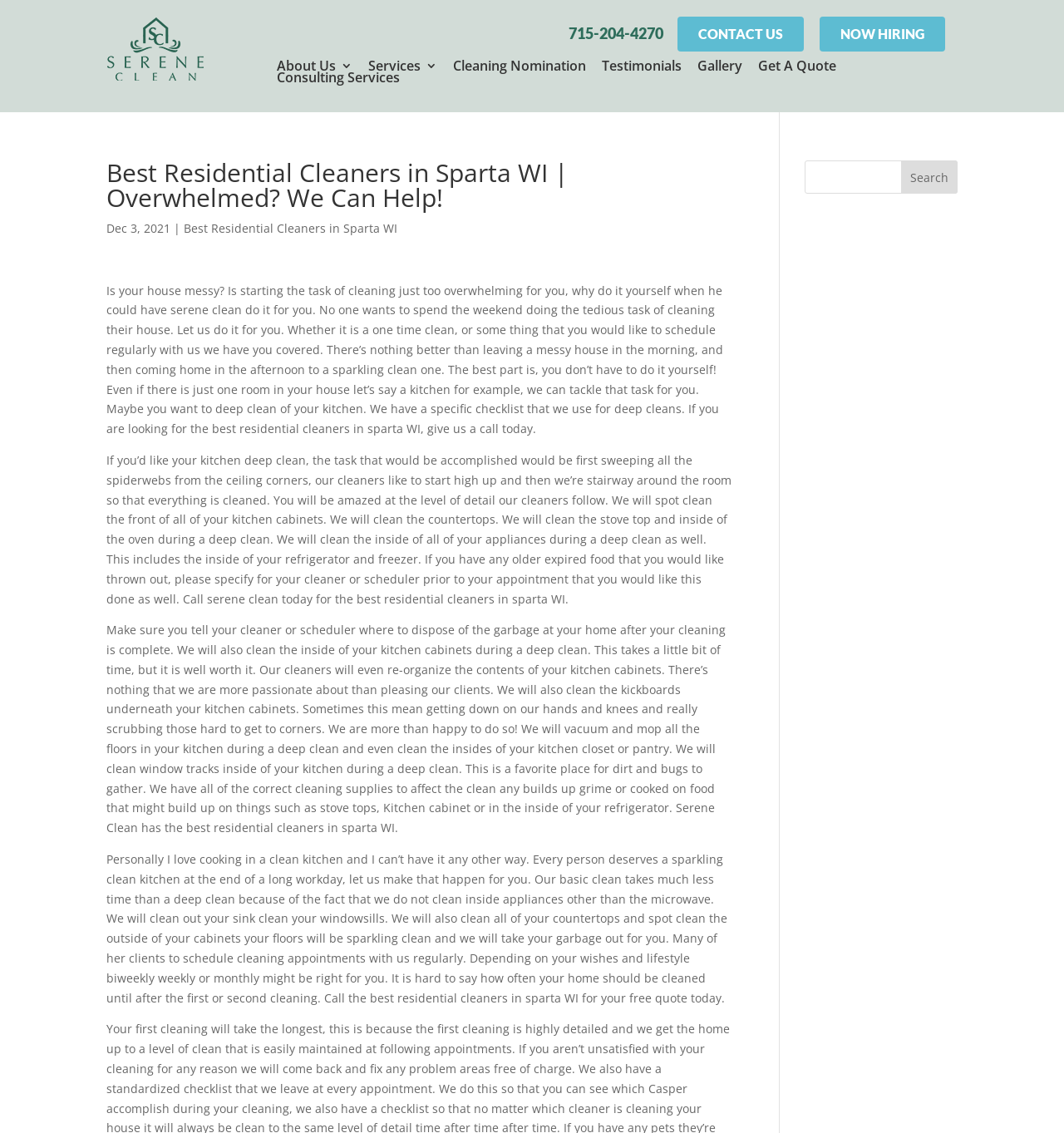What is the phone number to call for cleaning services?
Please provide a comprehensive answer based on the contents of the image.

I found the phone number by looking at the link element with the text '715-204-4270' which is located at the top of the webpage.